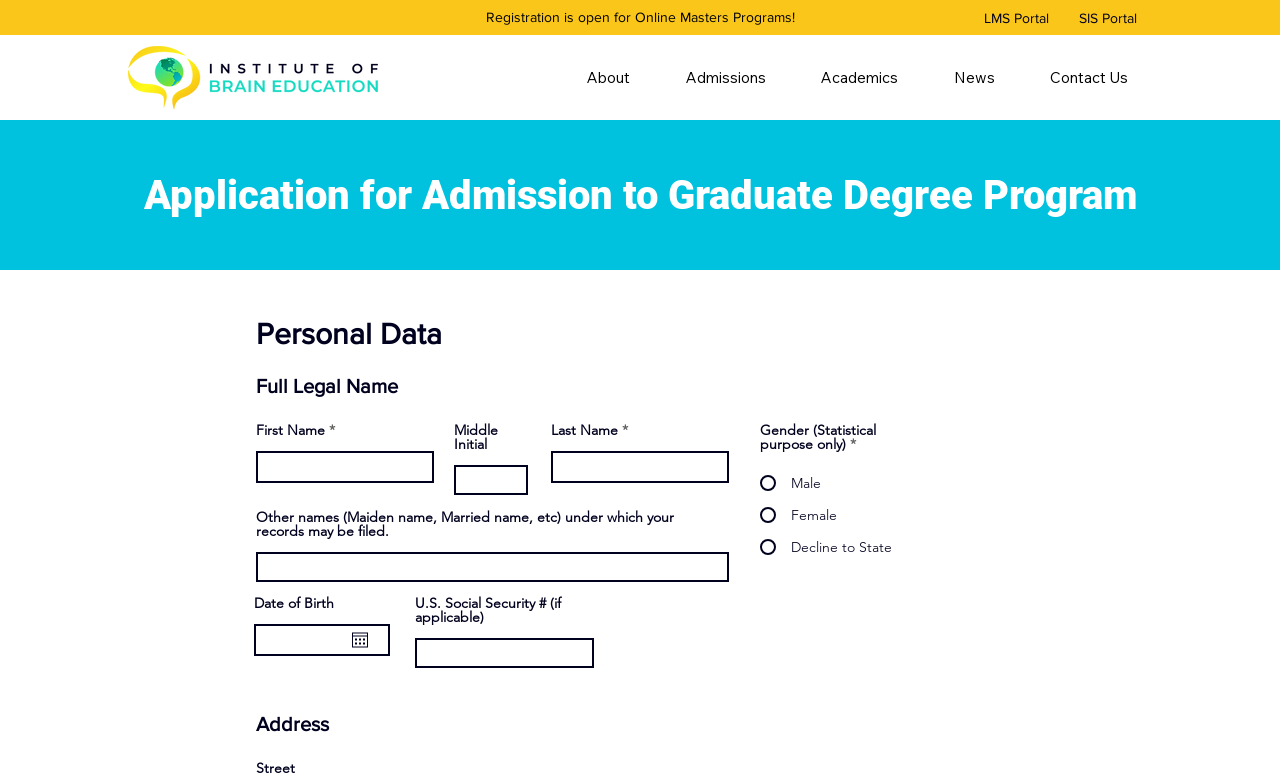Please determine the bounding box coordinates of the section I need to click to accomplish this instruction: "Open calendar".

[0.275, 0.814, 0.288, 0.834]